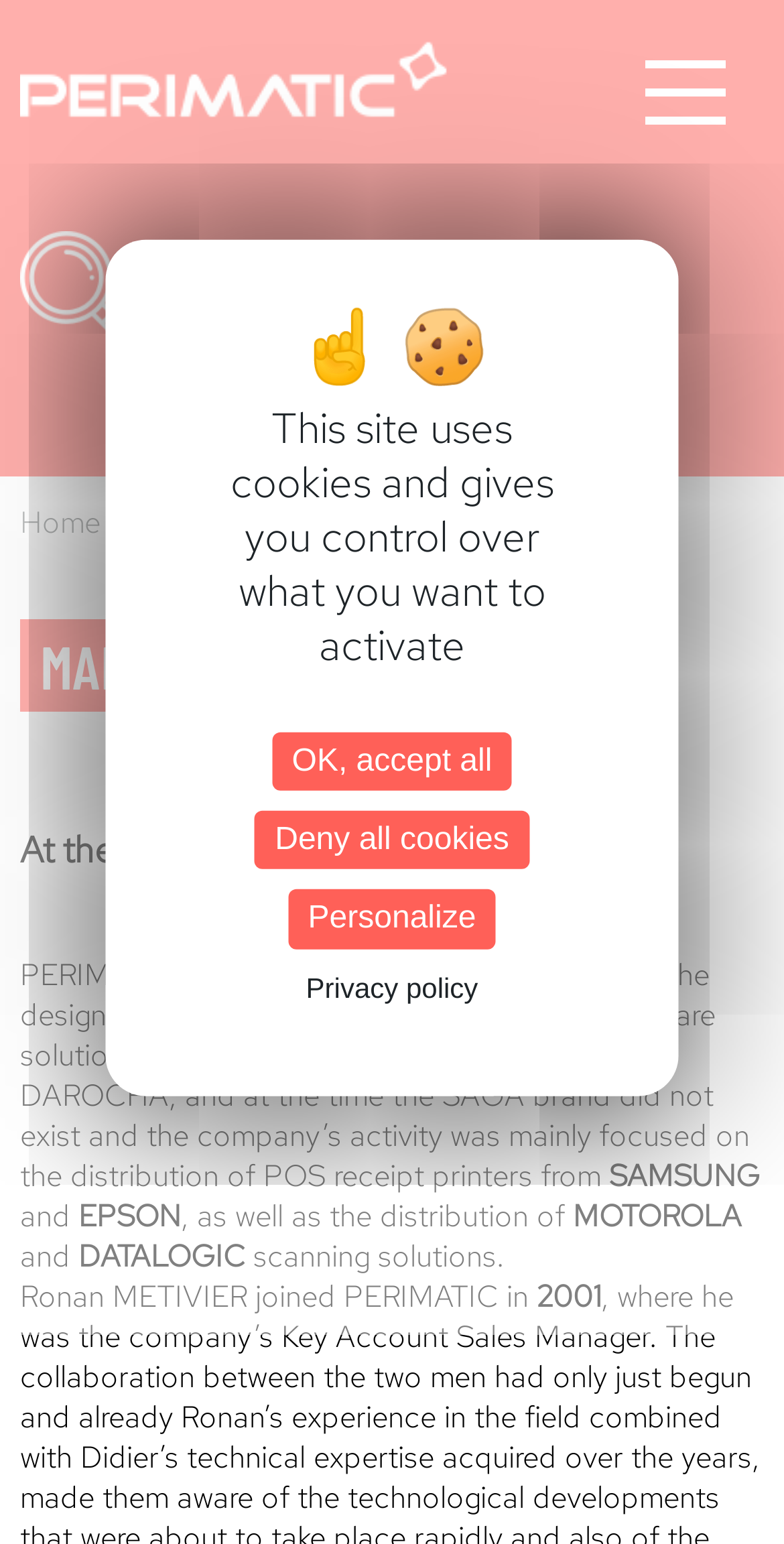Provide your answer in one word or a succinct phrase for the question: 
Who joined PERIMATIC in 2001?

Ronan METIVIER